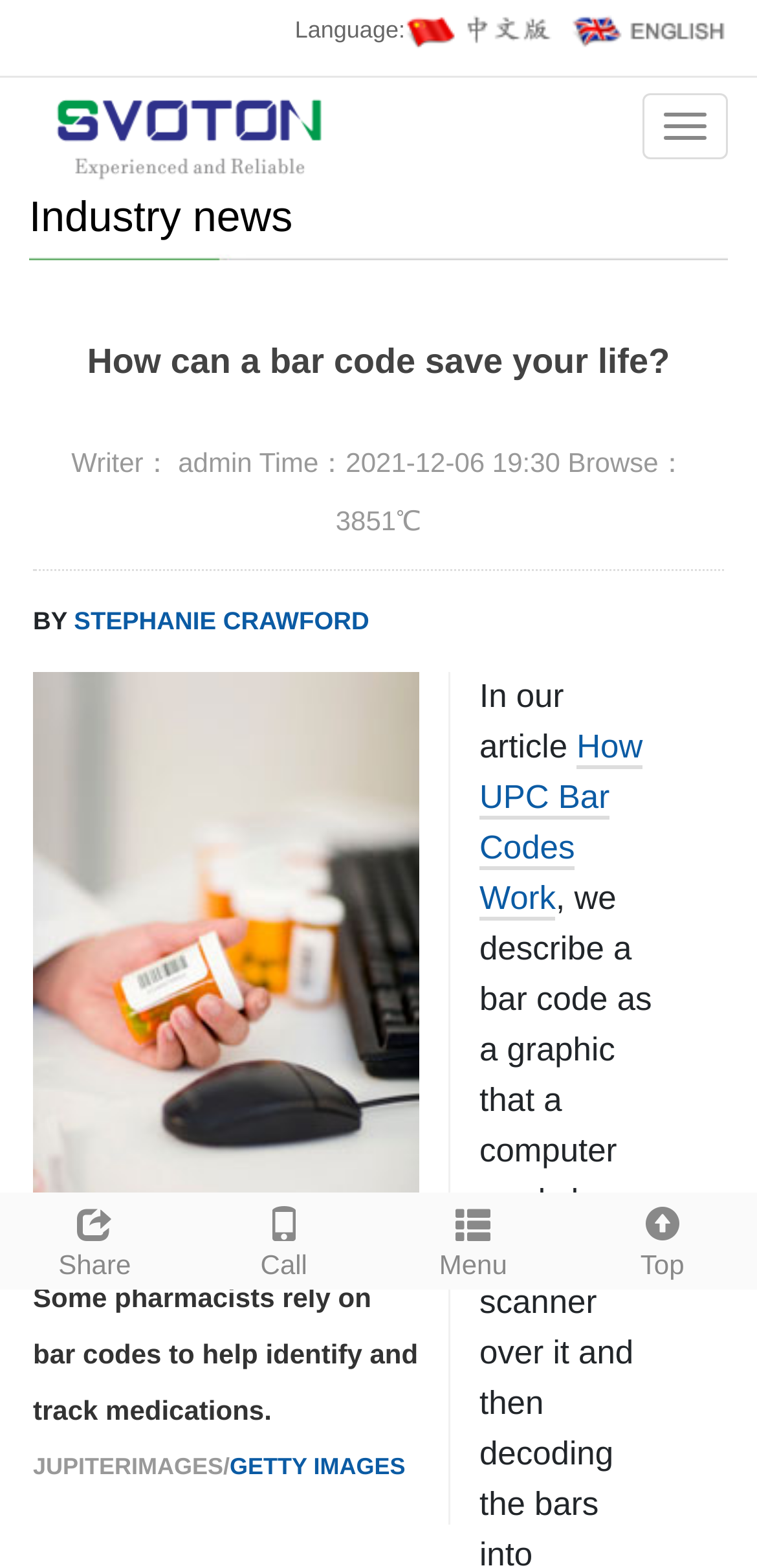What is the topic of the article?
Answer the question with a detailed and thorough explanation.

The topic of the article can be determined by reading the title 'How can a bar code save your life?' and the content, which mentions pharmacists using bar codes to identify and track medications.